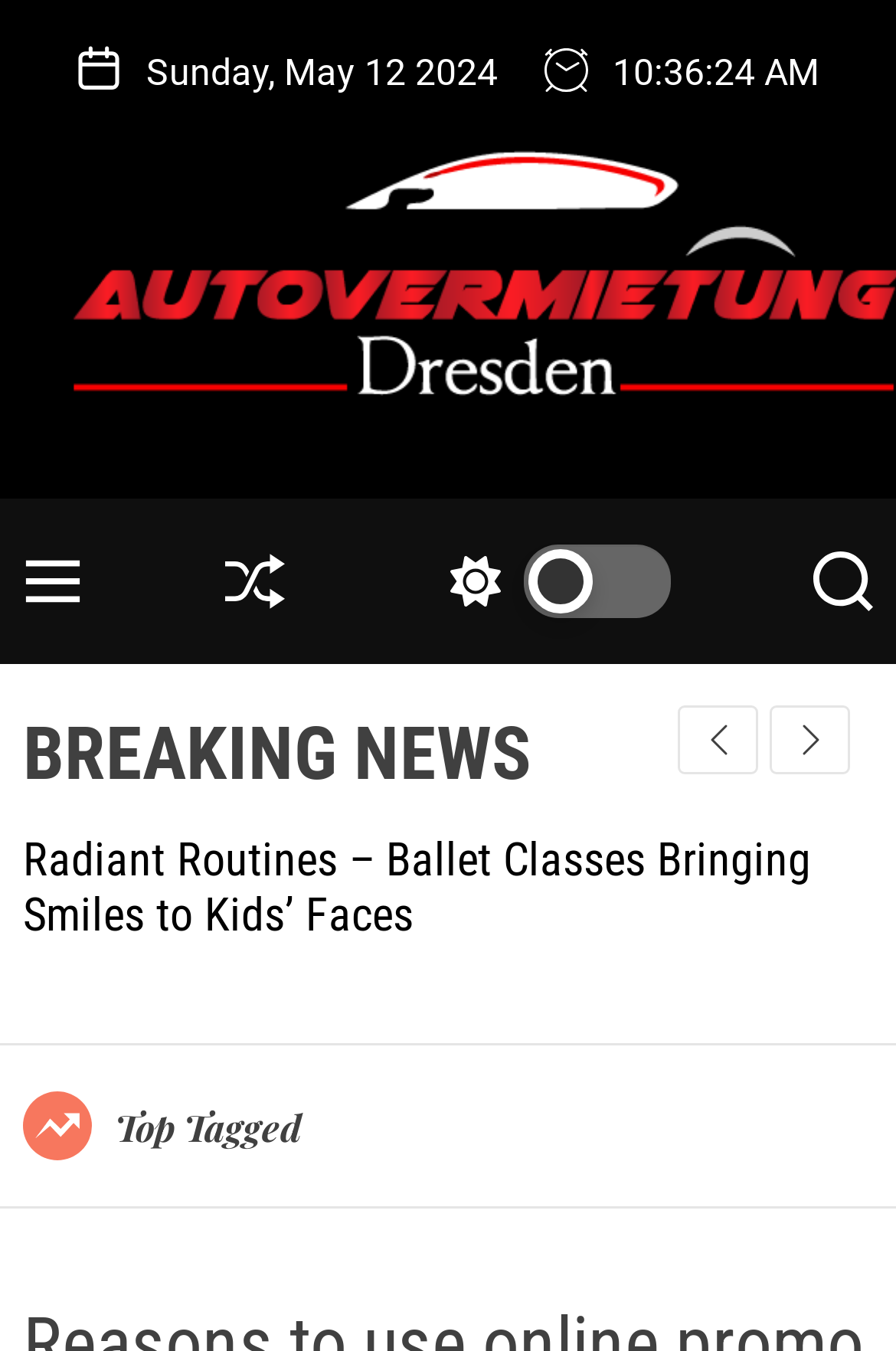Determine the bounding box coordinates of the area to click in order to meet this instruction: "Read the top tagged article".

[0.128, 0.817, 0.336, 0.85]